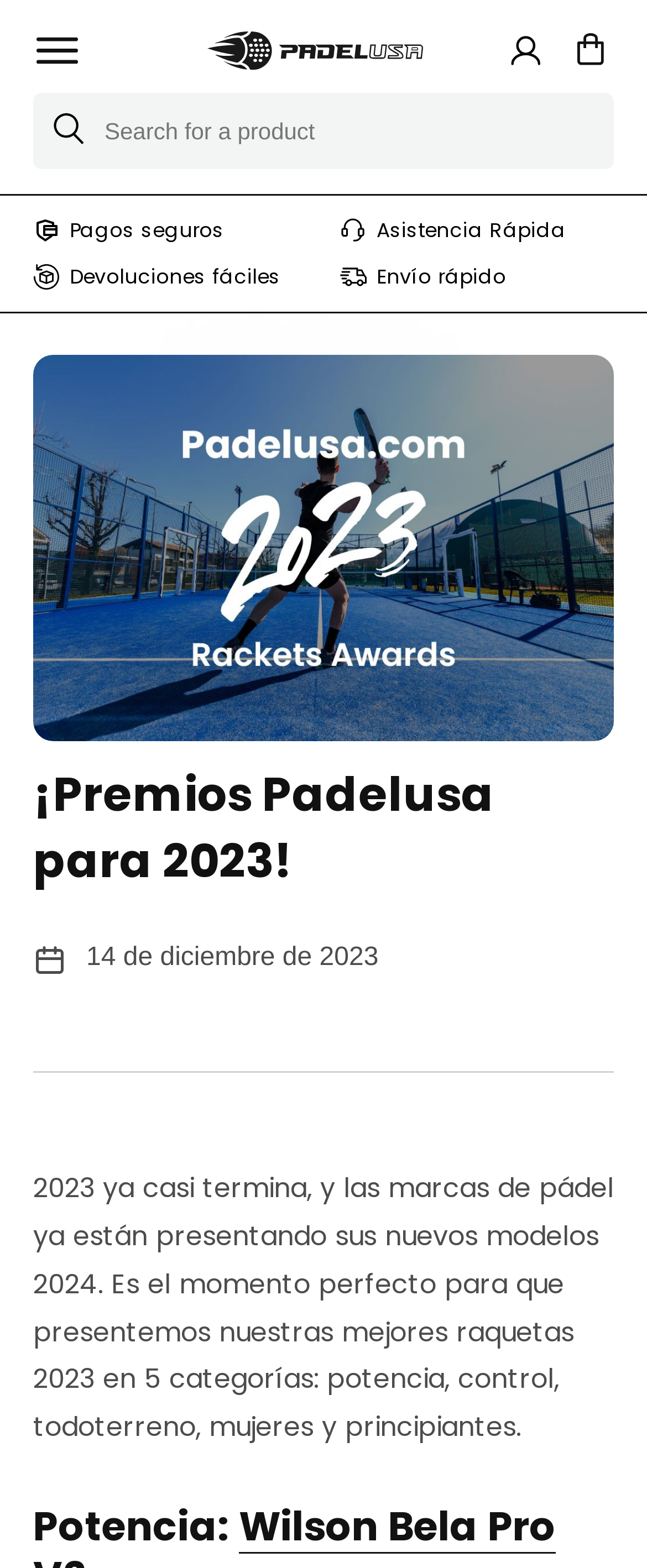How many categories of padel rackets are presented?
Give a one-word or short-phrase answer derived from the screenshot.

5